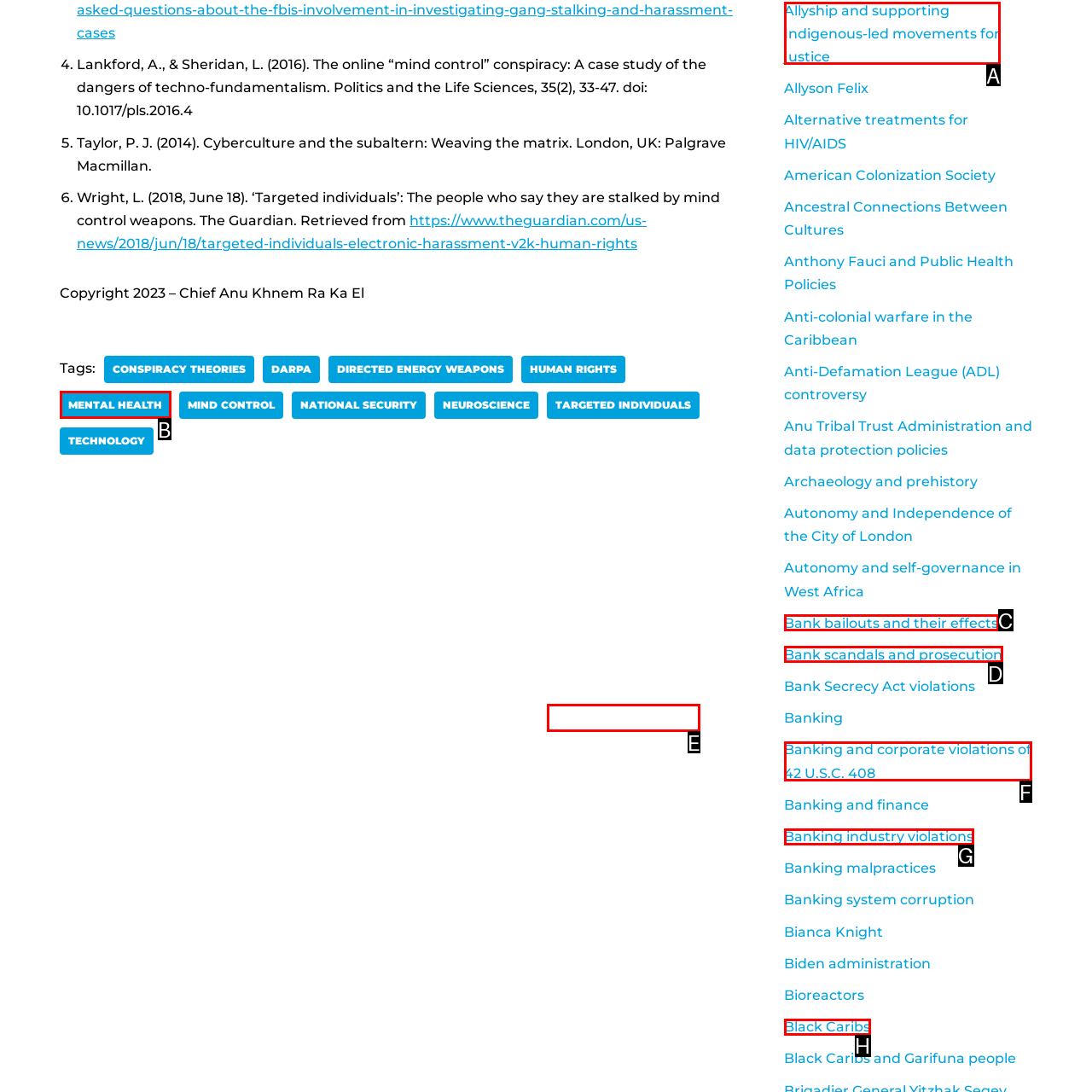Identify the letter of the correct UI element to fulfill the task: Click on the link 'TARGETED INDIVIDUALS' from the given options in the screenshot.

E